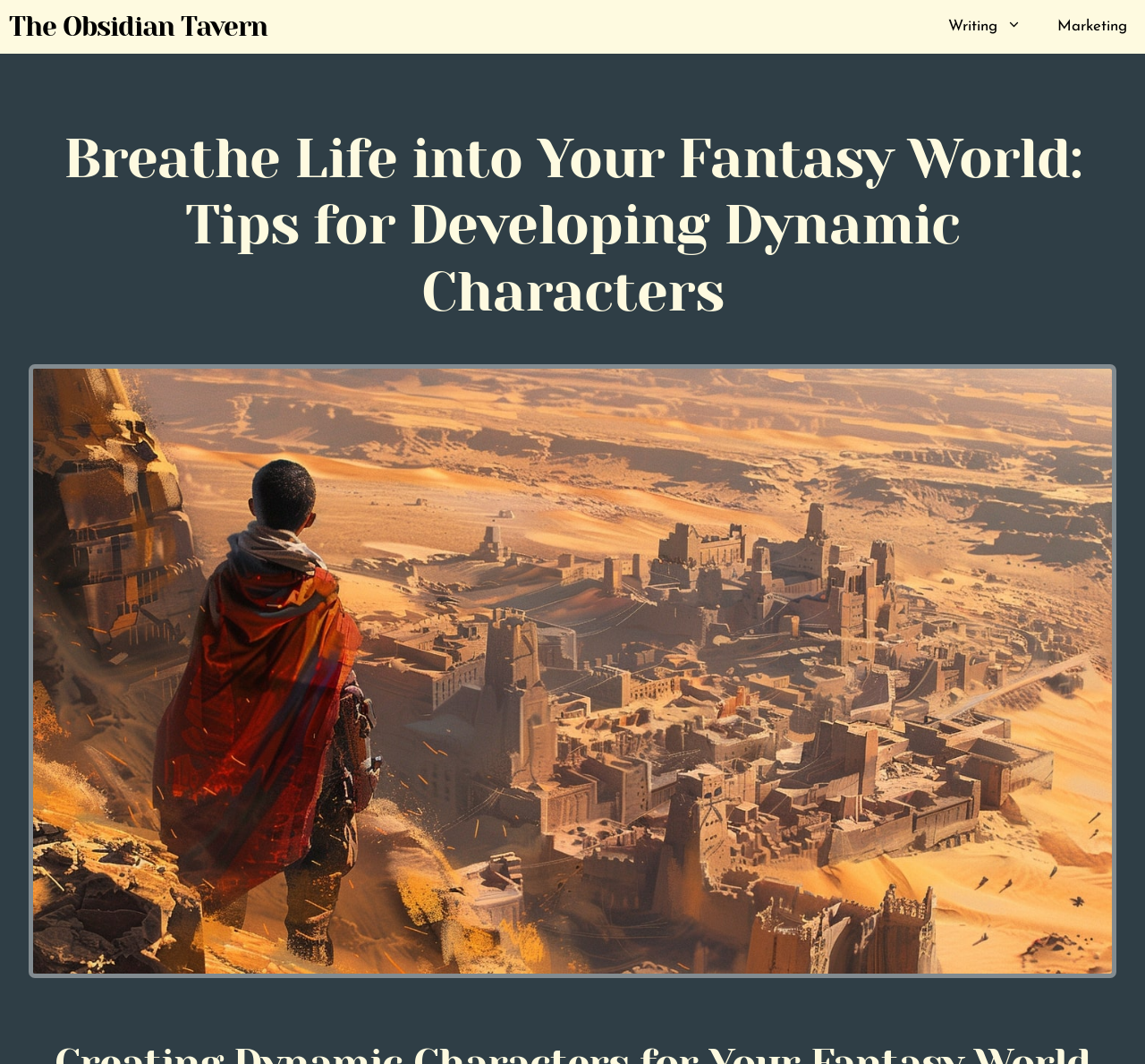Find the bounding box of the web element that fits this description: "Fantasy Writing".

[0.752, 0.102, 0.907, 0.131]